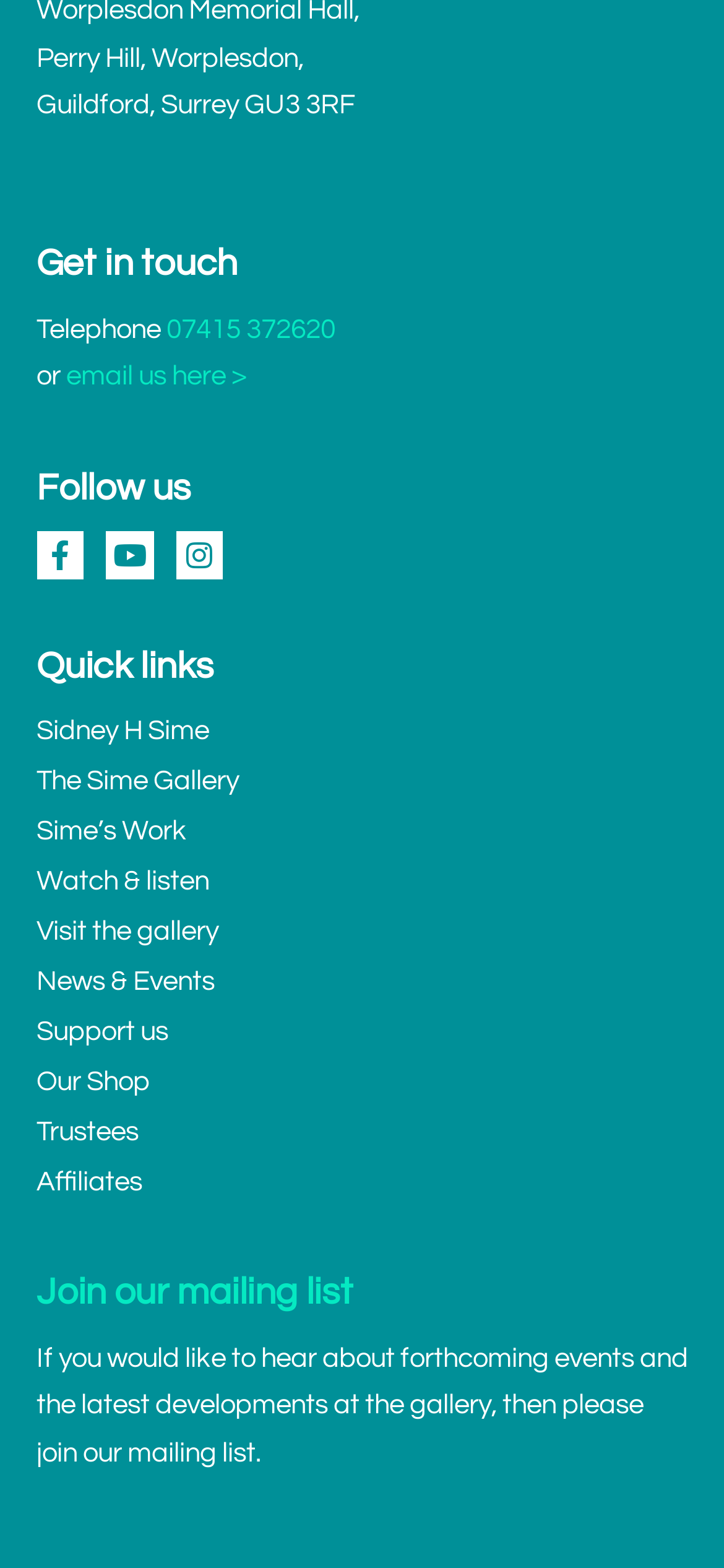Determine the bounding box coordinates of the section to be clicked to follow the instruction: "Visit the Sime Gallery". The coordinates should be given as four float numbers between 0 and 1, formatted as [left, top, right, bottom].

[0.05, 0.484, 0.95, 0.512]